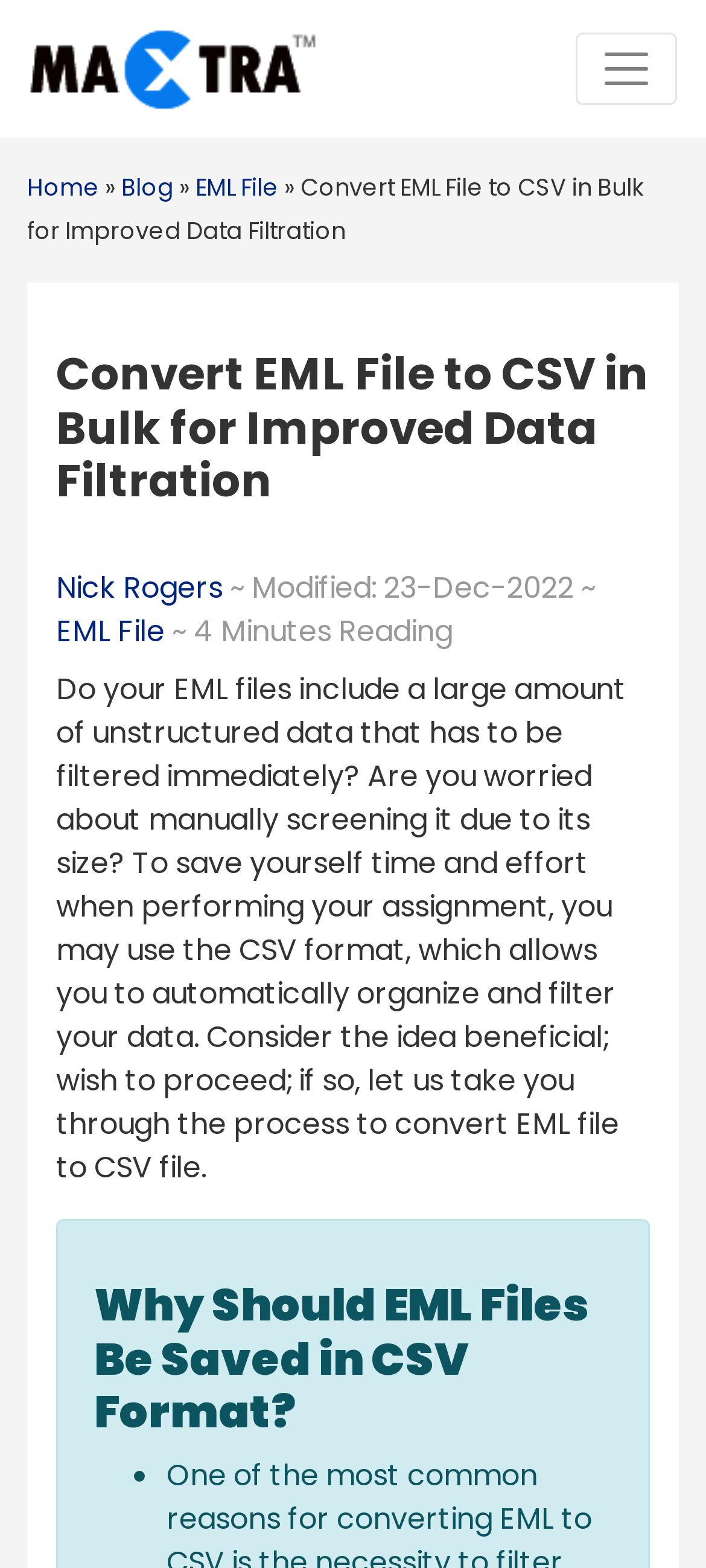Who is the author of this webpage?
Refer to the screenshot and respond with a concise word or phrase.

Nick Rogers